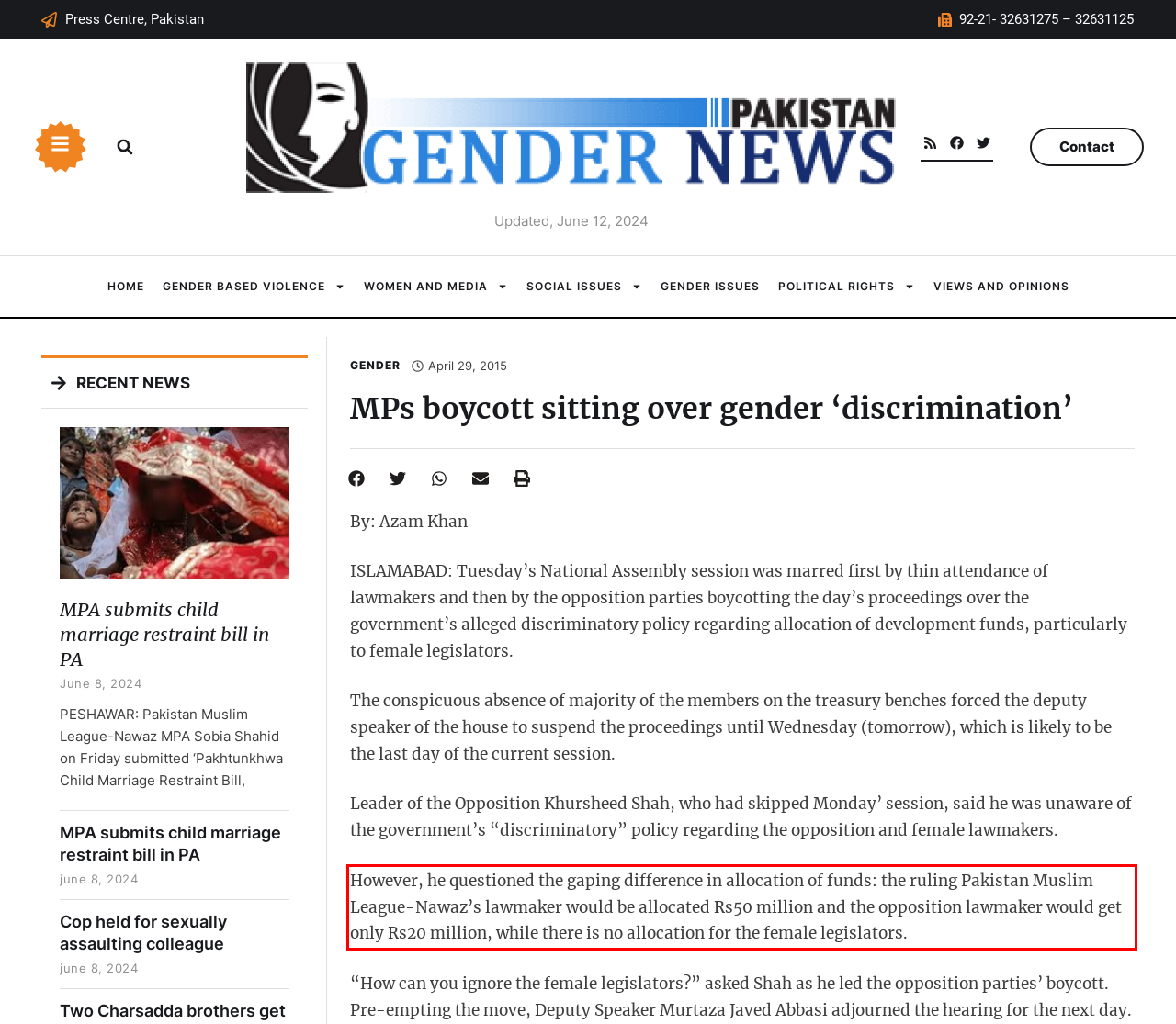You have a screenshot of a webpage where a UI element is enclosed in a red rectangle. Perform OCR to capture the text inside this red rectangle.

However, he questioned the gaping difference in allocation of funds: the ruling Pakistan Muslim League-Nawaz’s lawmaker would be allocated Rs50 million and the opposition lawmaker would get only Rs20 million, while there is no allocation for the female legislators.